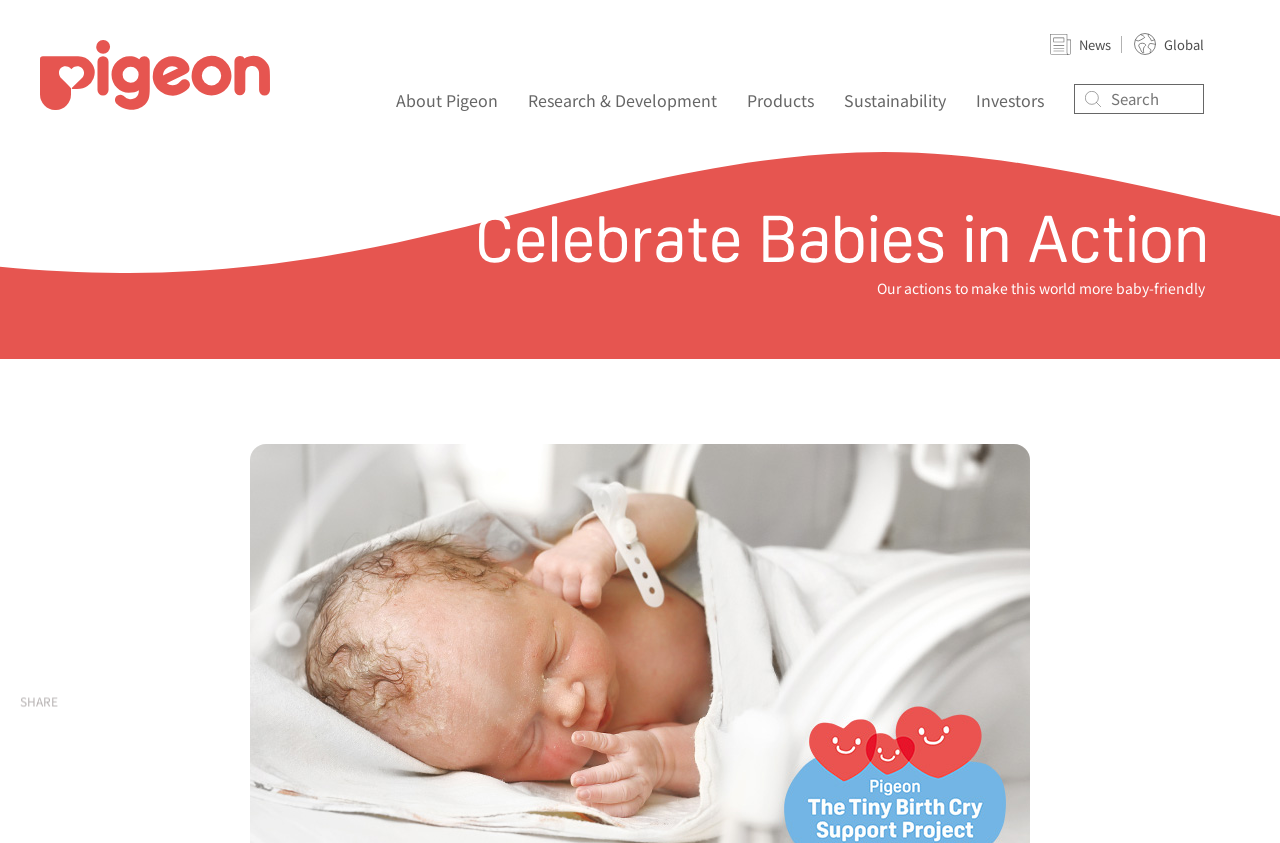How many social media links are present? Using the information from the screenshot, answer with a single word or phrase.

2